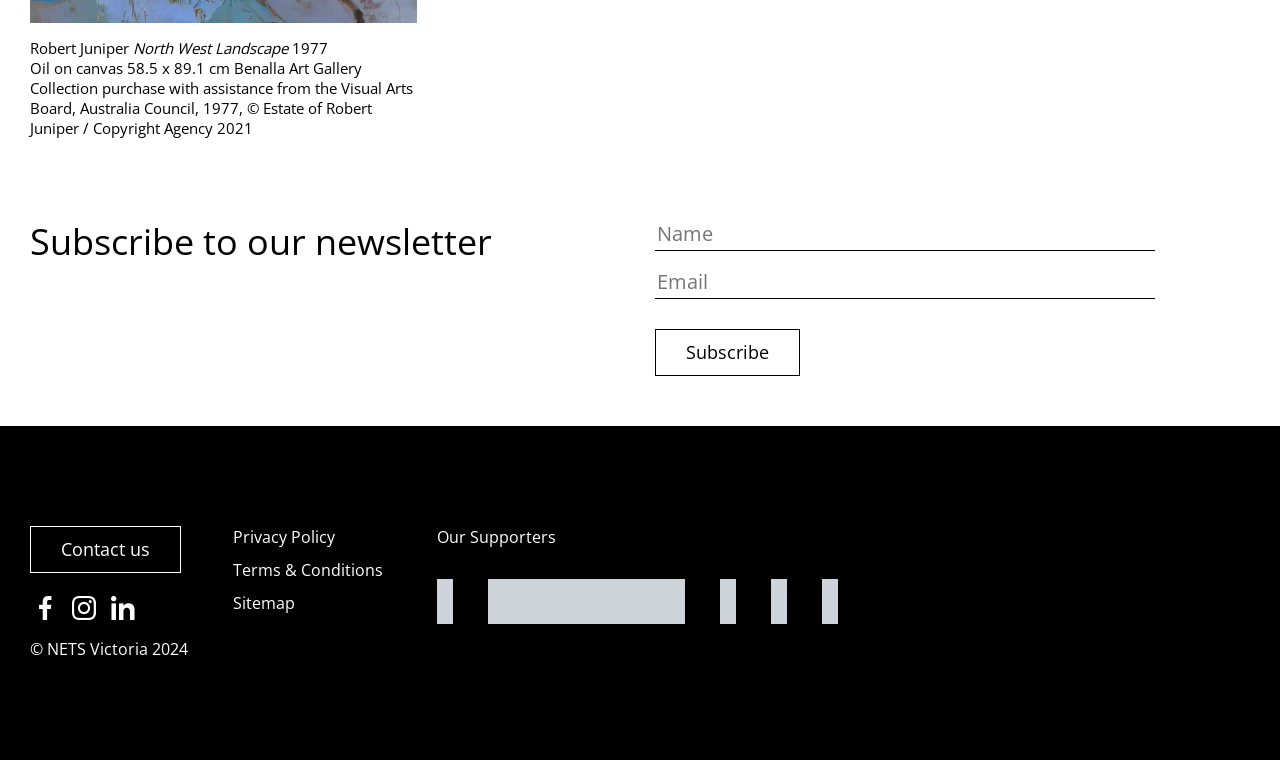Determine the bounding box coordinates of the clickable region to follow the instruction: "Contact us".

[0.023, 0.692, 0.141, 0.754]